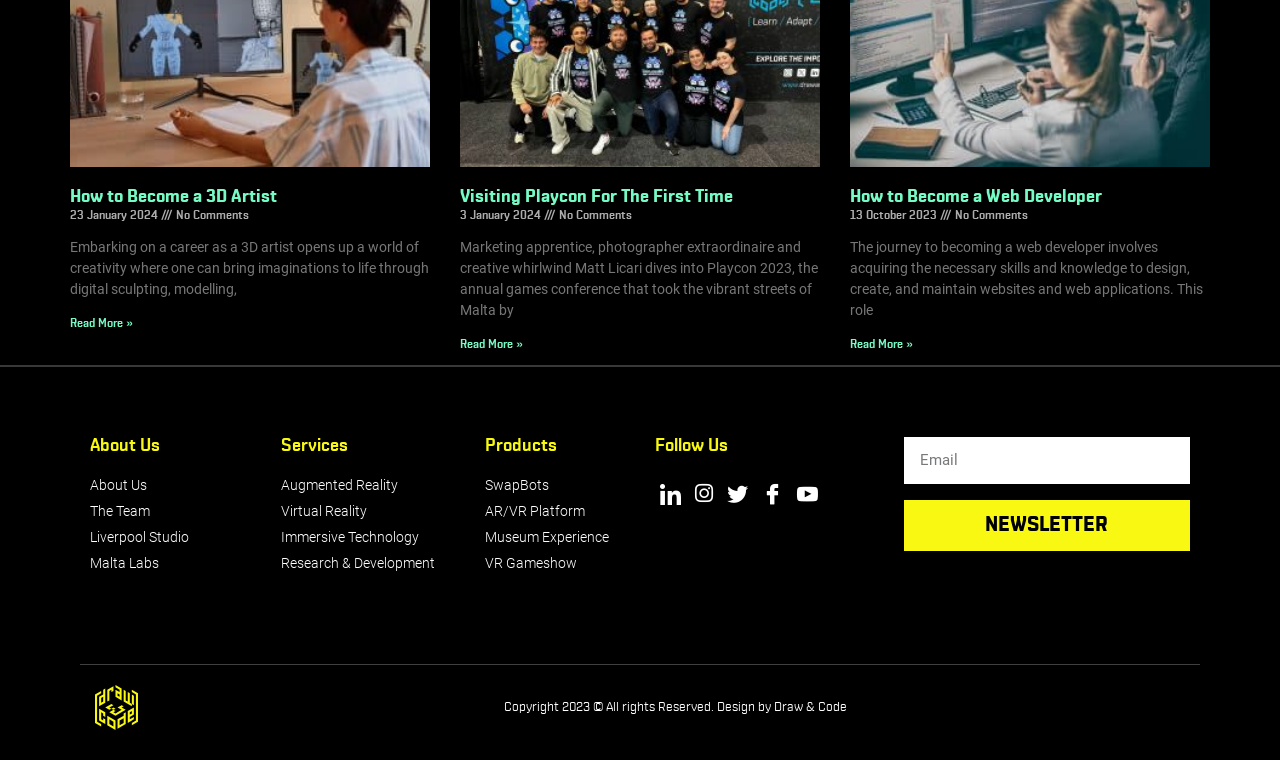What are the services offered by the company?
Ensure your answer is thorough and detailed.

The webpage has a section 'Services' which lists several links, including 'Augmented Reality', 'Virtual Reality', 'Immersive Technology', and 'Research & Development', which suggests that the company offers these services to its clients.